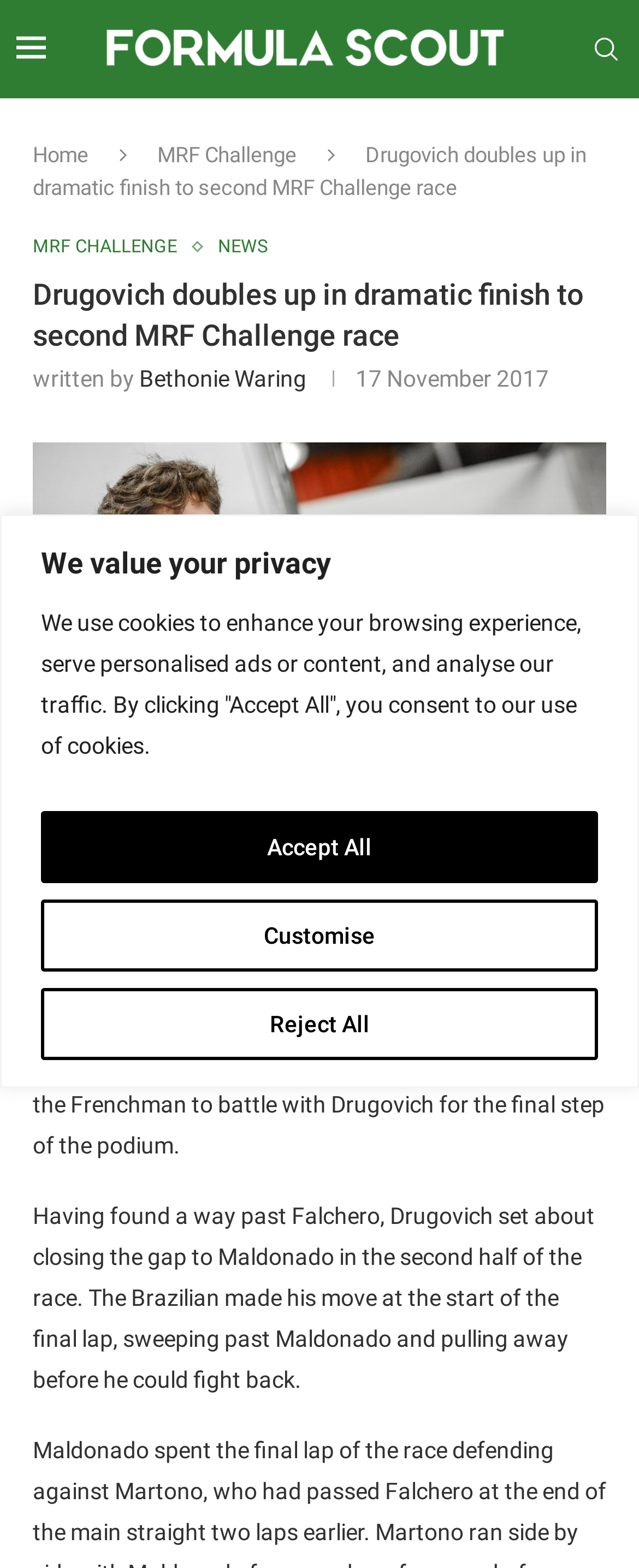Given the element description "aria-label="Search"", identify the bounding box of the corresponding UI element.

[0.923, 0.001, 0.974, 0.062]